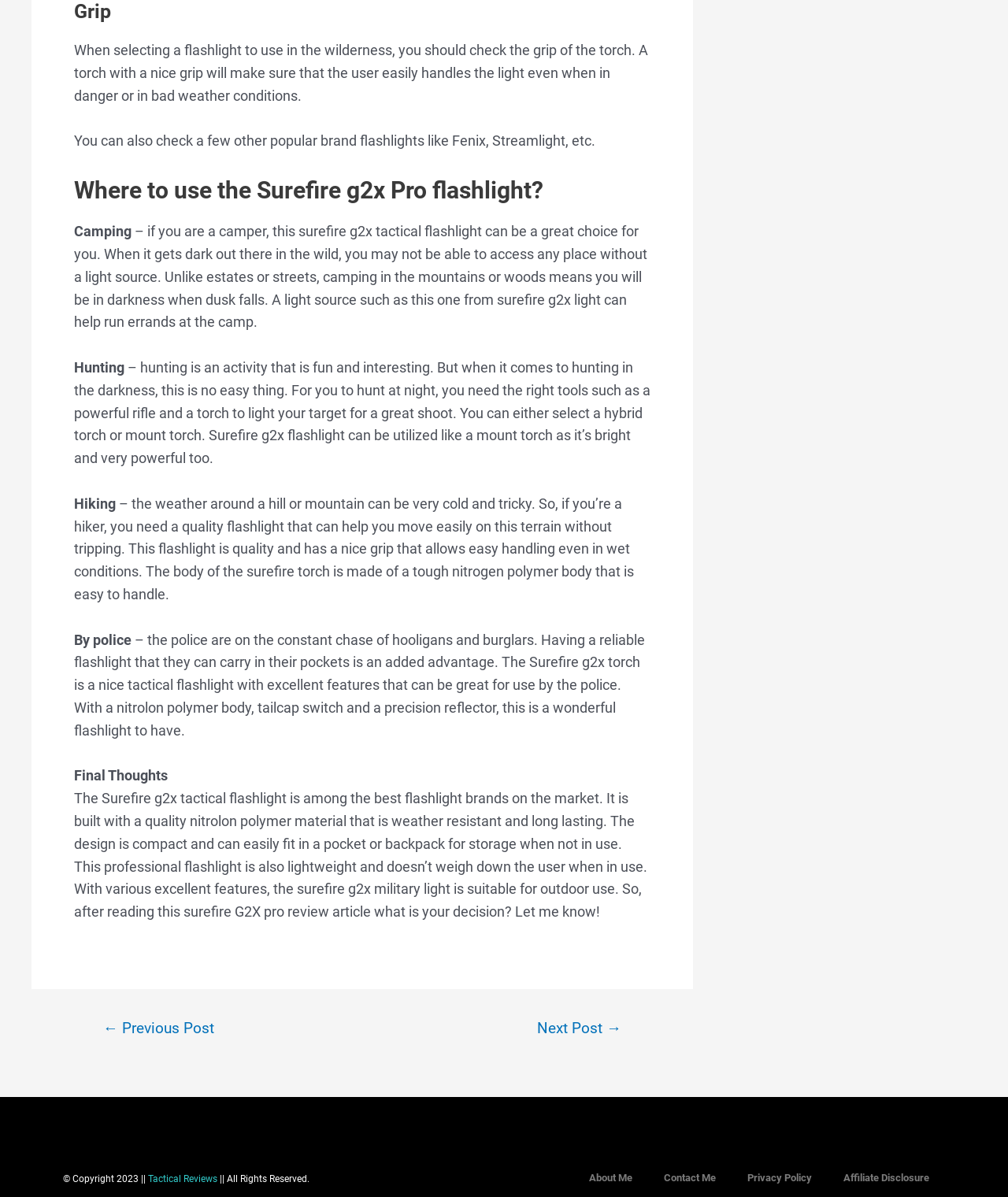Who may benefit from using the Surefire g2x flashlight?
Based on the screenshot, answer the question with a single word or phrase.

Police and outdoor enthusiasts